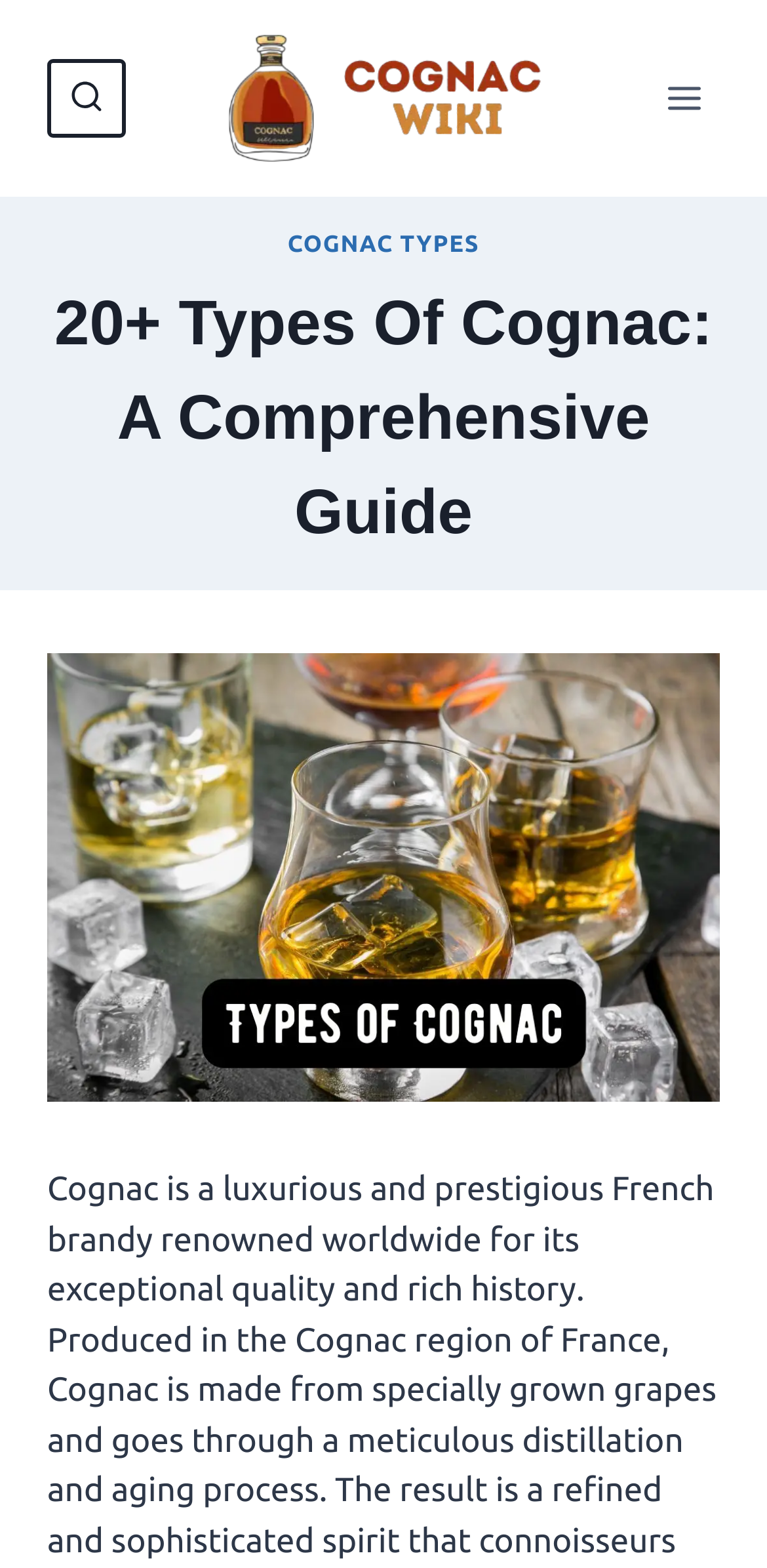Detail the various sections and features present on the webpage.

The webpage is a comprehensive guide to Cognac, a luxurious and prestigious French brandy. At the top left of the page, there is a button to view a search form. Next to it, there is a link to "Cognac Wiki" accompanied by an image with the same name, which spans almost the entire width of the page. On the top right, there is another button to open a menu.

Below the top section, there is a prominent heading that reads "20+ Types Of Cognac: A Comprehensive Guide", which takes up most of the page's width. Above this heading, there is a link to "COGNAC TYPES". The heading is accompanied by a large image that displays "20+ Types of Cognac", which occupies a significant portion of the page's height.

Overall, the webpage appears to be a detailed resource for learning about different types of Cognac, with a clear and organized structure.